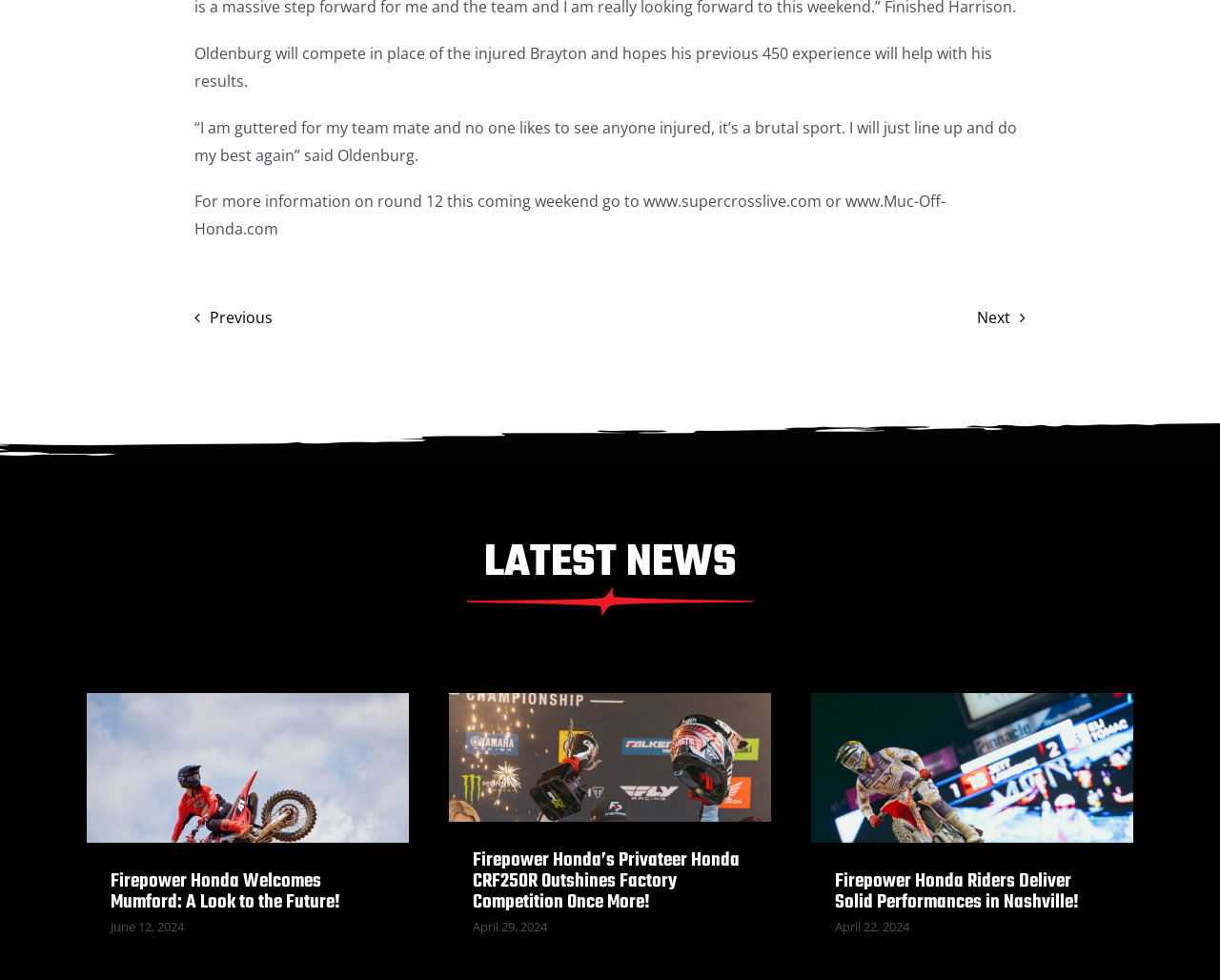What is the URL to get more information on round 12?
Use the information from the image to give a detailed answer to the question.

The third StaticText element provides information on how to get more information on round 12, and it mentions two URLs: www.supercrosslive.com and www.Muc-Off-Honda.com. Therefore, one of the correct answers is www.supercrosslive.com.